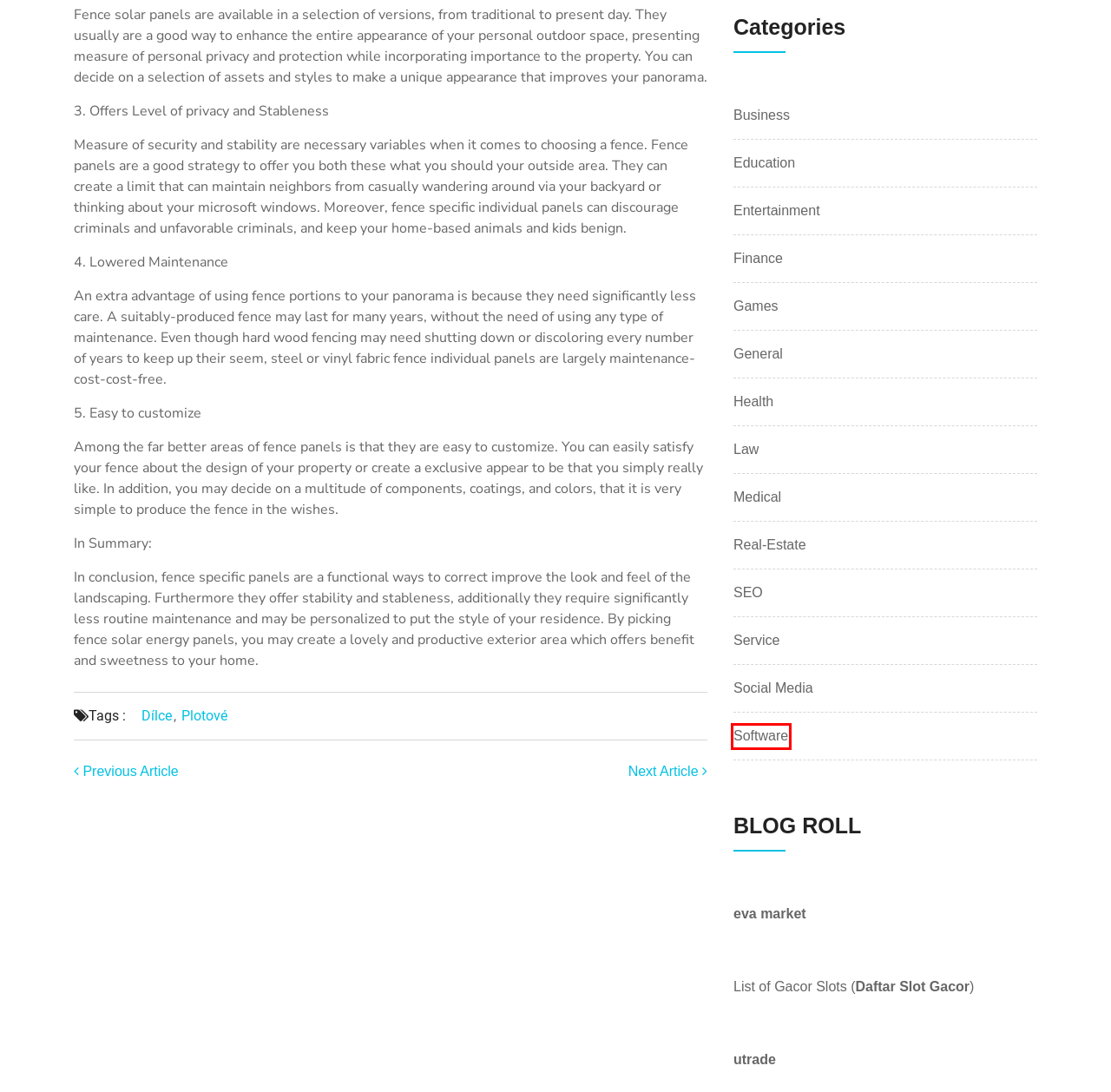You have a screenshot of a webpage with a red bounding box around an element. Identify the webpage description that best fits the new page that appears after clicking the selected element in the red bounding box. Here are the candidates:
A. Software – IN COLD BLOOD
B. Social Media – IN COLD BLOOD
C. Health – IN COLD BLOOD
D. UTrade Markets
E. Service – IN COLD BLOOD
F. EVA Markets - Your Ultimate Destination for Effortless Success.
G. Finance – IN COLD BLOOD
H. Layout and style Suggestions for Producing Your Personal Gabion Internet Method – IN COLD BLOOD

A